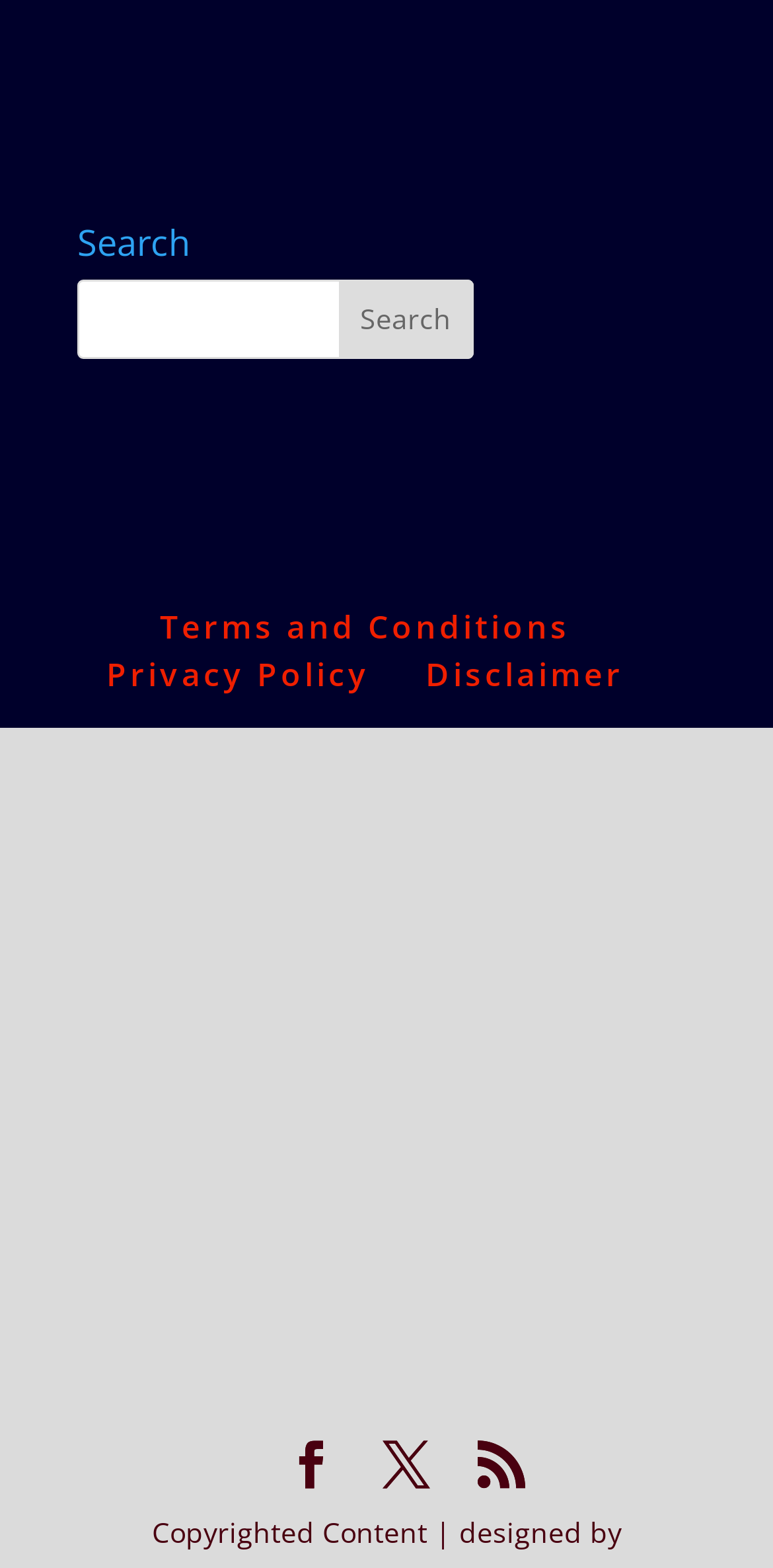How many links are there at the bottom of the page?
Answer the question with as much detail as possible.

There are five links at the bottom of the page, including 'Terms and Conditions', 'Privacy Policy', 'Disclaimer', and two links with icons '' and ''.